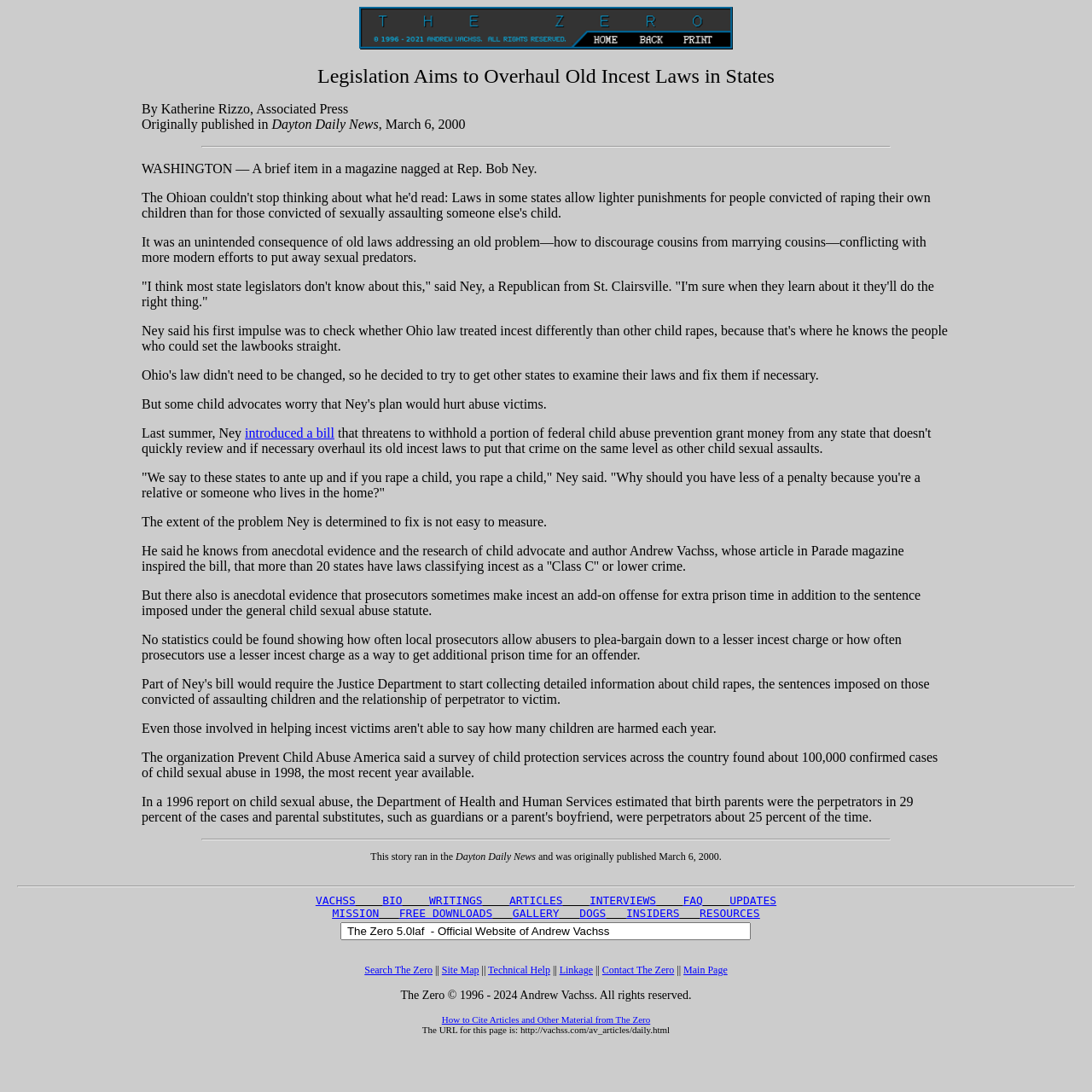Please provide the bounding box coordinates for the element that needs to be clicked to perform the following instruction: "Click on the 'VACHSS' link". The coordinates should be given as four float numbers between 0 and 1, i.e., [left, top, right, bottom].

[0.289, 0.819, 0.326, 0.83]